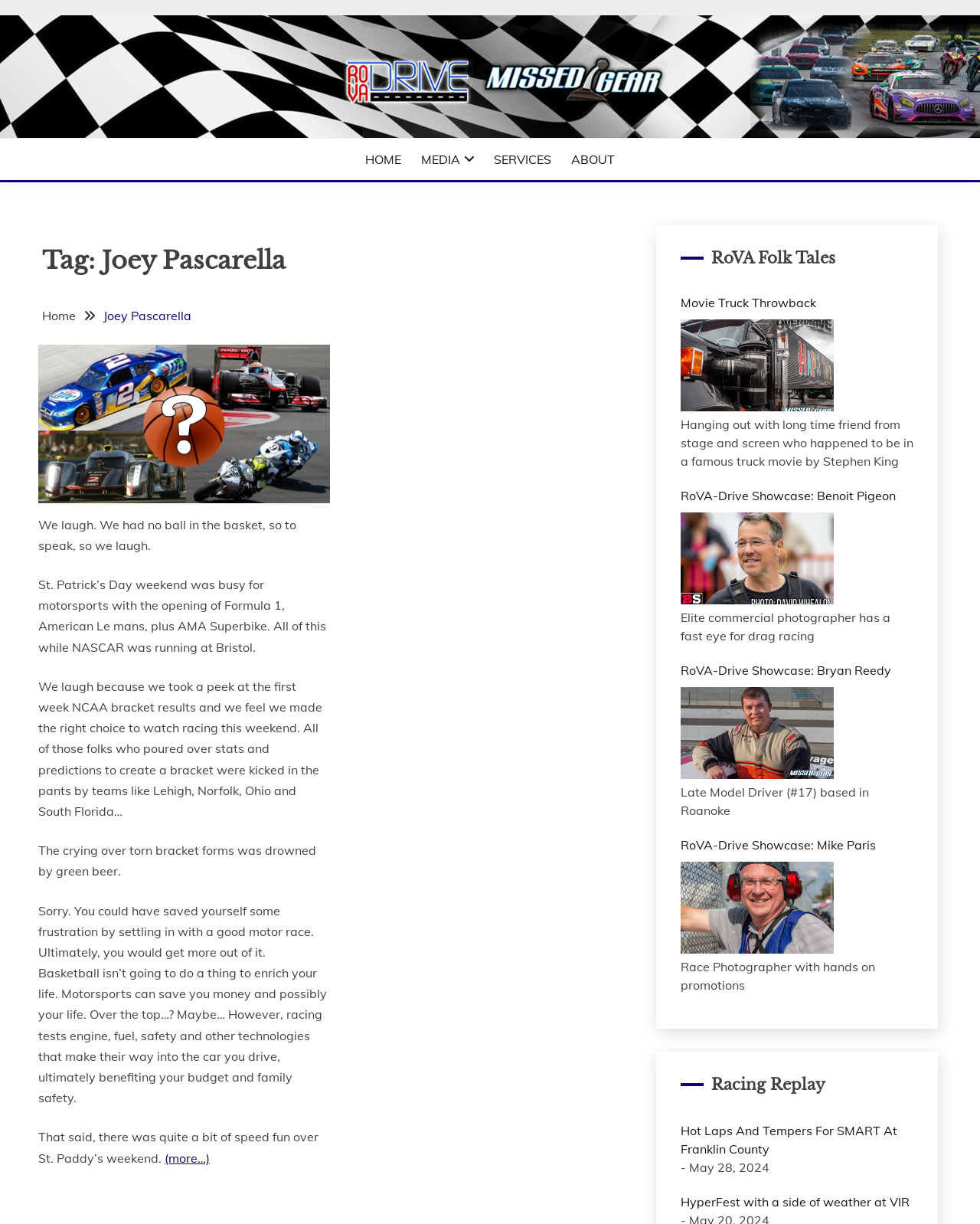Offer a thorough description of the webpage.

The webpage is about Joey Pascarella and ROVA DRIVE, with a focus on motorsports and racing. At the top, there is a navigation menu with links to "HOME", "MEDIA", "SERVICES", and "ABOUT". Below the navigation menu, there is a heading "Tag: Joey Pascarella" and a breadcrumbs navigation section.

The main content of the webpage is an article with a figure at the top, which is likely an image related to motorsports. The article consists of several paragraphs of text, discussing the author's preference for watching racing over basketball, and how motorsports can benefit people's lives. The text also mentions the excitement of speed and racing over St. Patrick's Day weekend.

To the right of the article, there is a section titled "RoVA Folk Tales" with several links to stories or showcases, each with a brief description. These links include "Movie Truck Throwback", "RoVA-Drive Showcase: Benoit Pigeon", "RoVA-Drive Showcase: Bryan Reedy", and "RoVA-Drive Showcase: Mike Paris". Each showcase has a brief description of the person or story being featured.

At the bottom of the page, there is a section titled "Racing Replay" with a link to an article about a racing event, "Hot Laps And Tempers For SMART At Franklin County", and another link to an article about HyperFest at VIR.